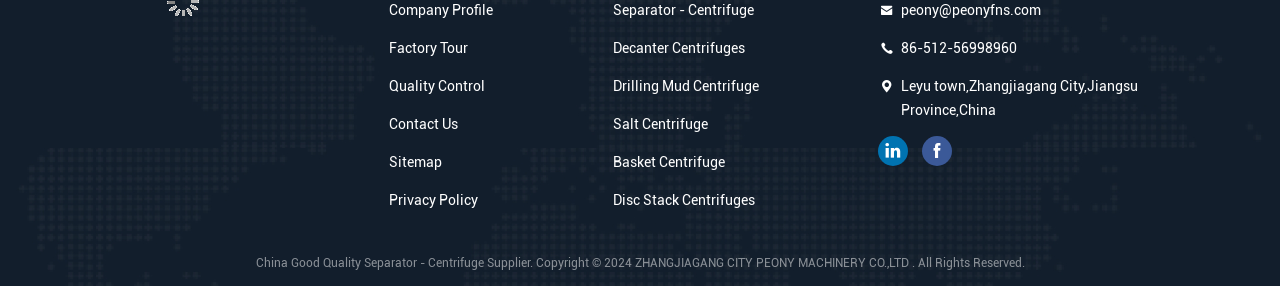Specify the bounding box coordinates of the area that needs to be clicked to achieve the following instruction: "Learn about Decanter Centrifuges".

[0.479, 0.127, 0.582, 0.211]